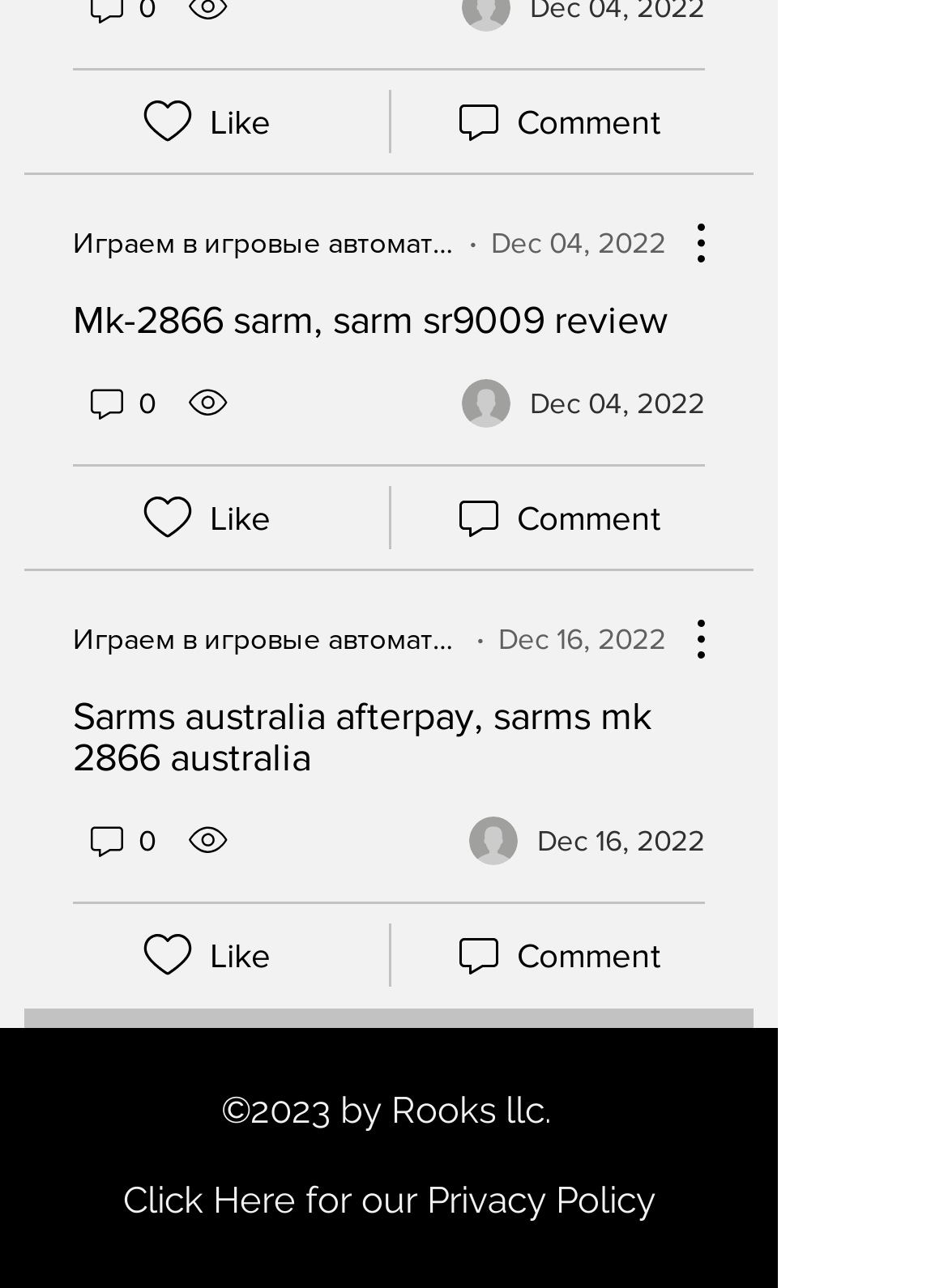What is the date of the first post?
Please craft a detailed and exhaustive response to the question.

I found the date of the first post by looking at the StaticText element with the text 'Dec 04, 2022' which is located at the top of the webpage, indicating the date of the first post.